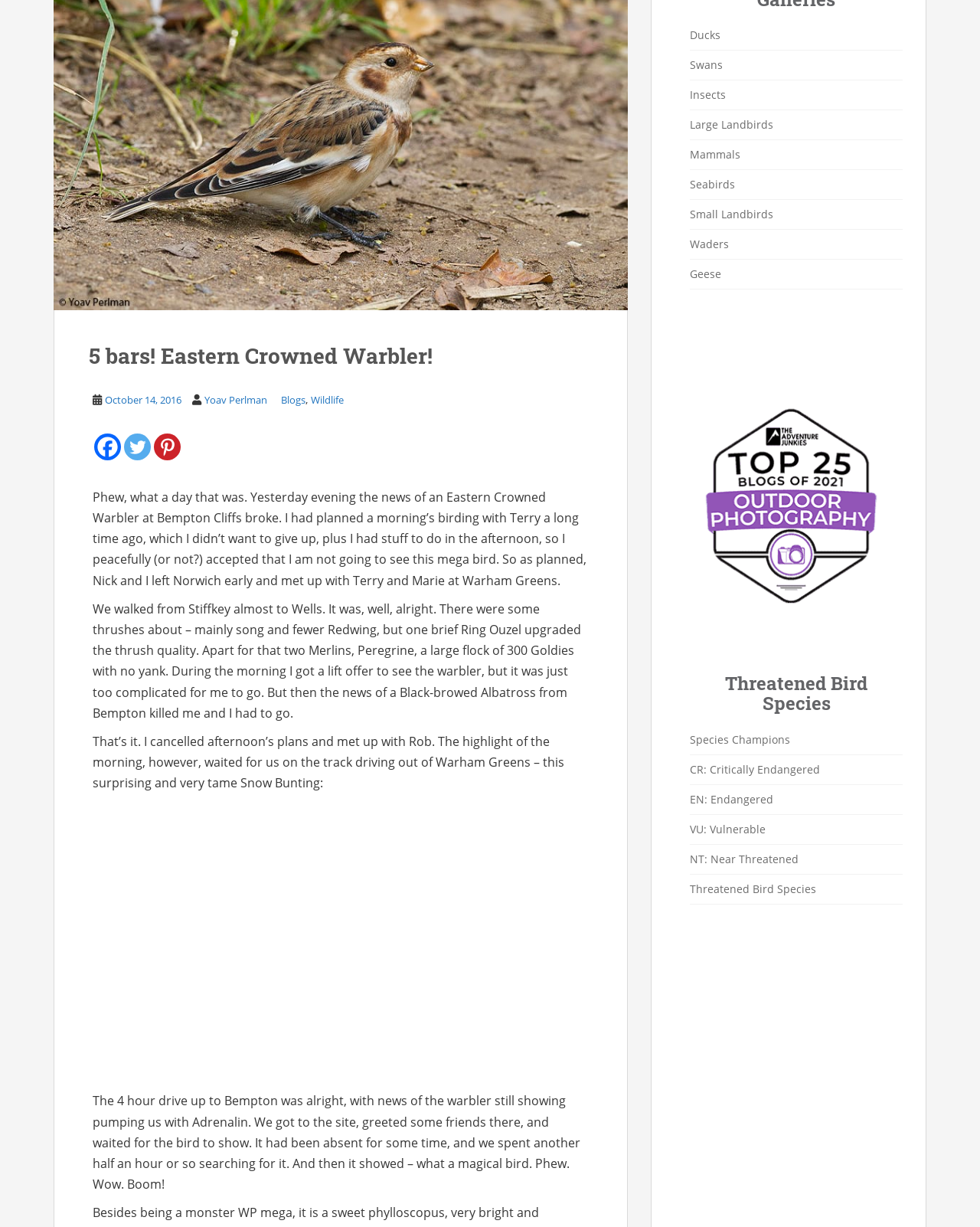Provide the bounding box coordinates of the HTML element this sentence describes: "CR: Critically Endangered".

[0.704, 0.621, 0.837, 0.633]